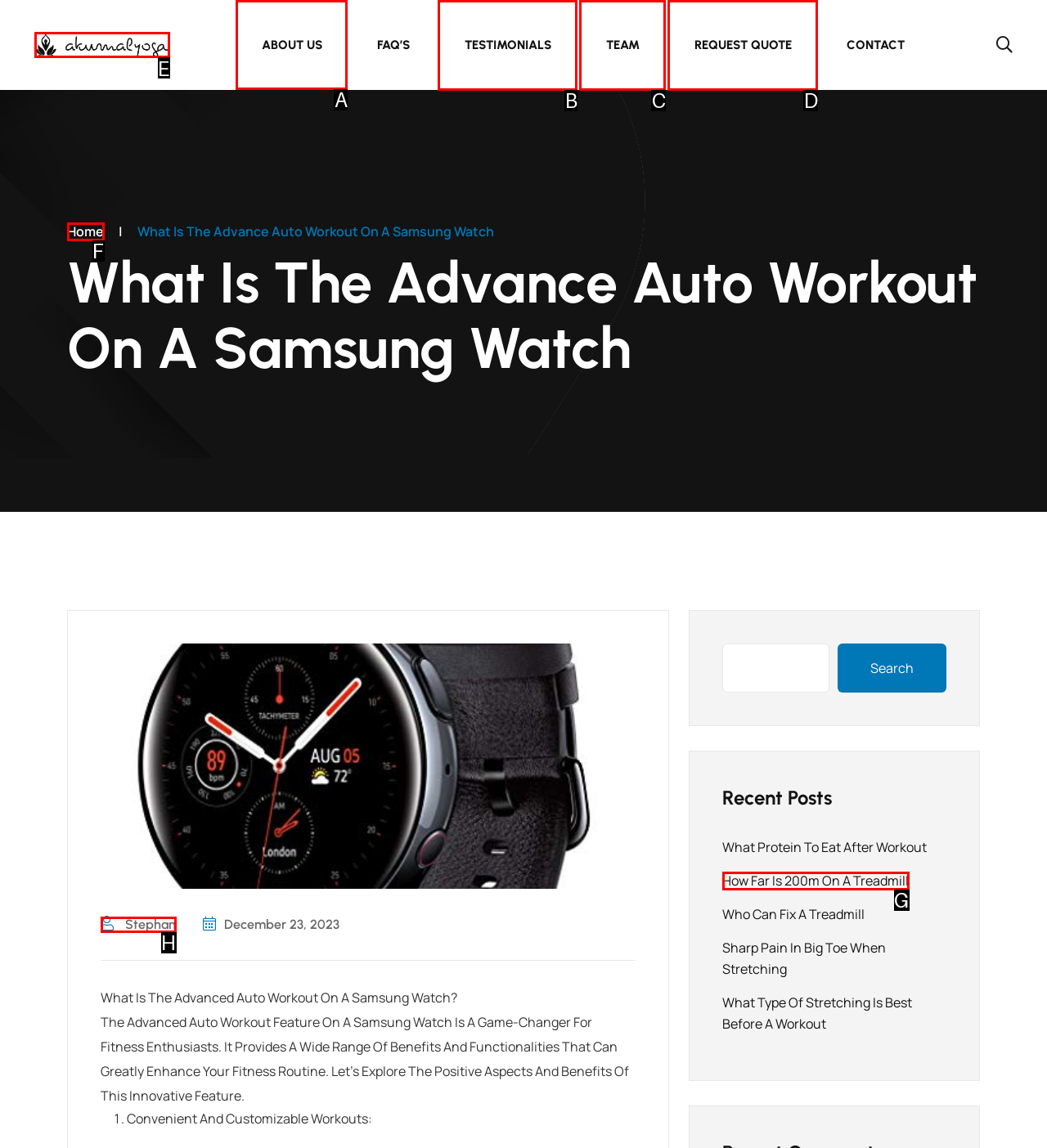Determine the letter of the UI element I should click on to complete the task: Click on the 'ABOUT US' link from the provided choices in the screenshot.

A